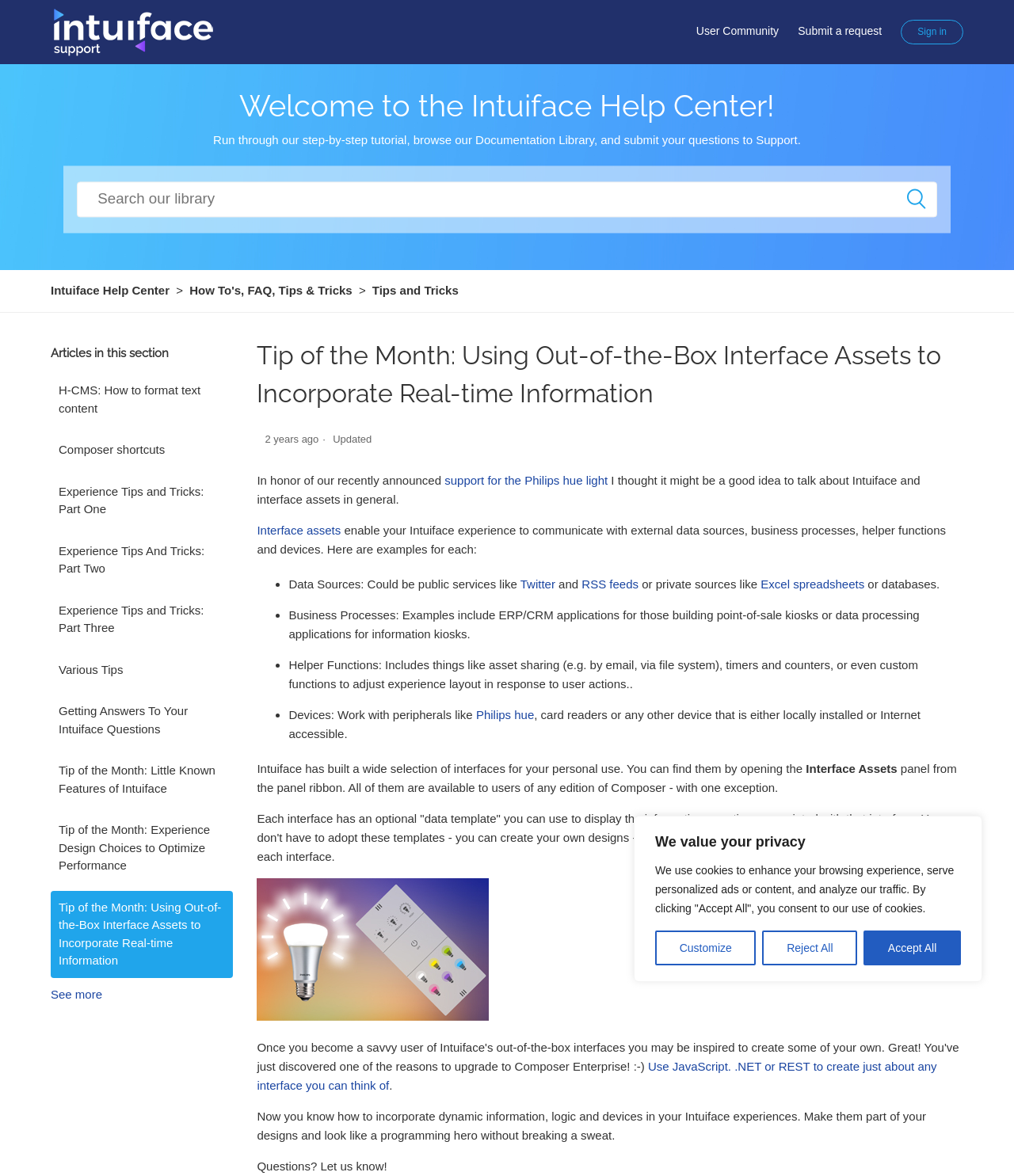Provide a short, one-word or phrase answer to the question below:
What is the purpose of interface assets?

Enable communication with external data sources